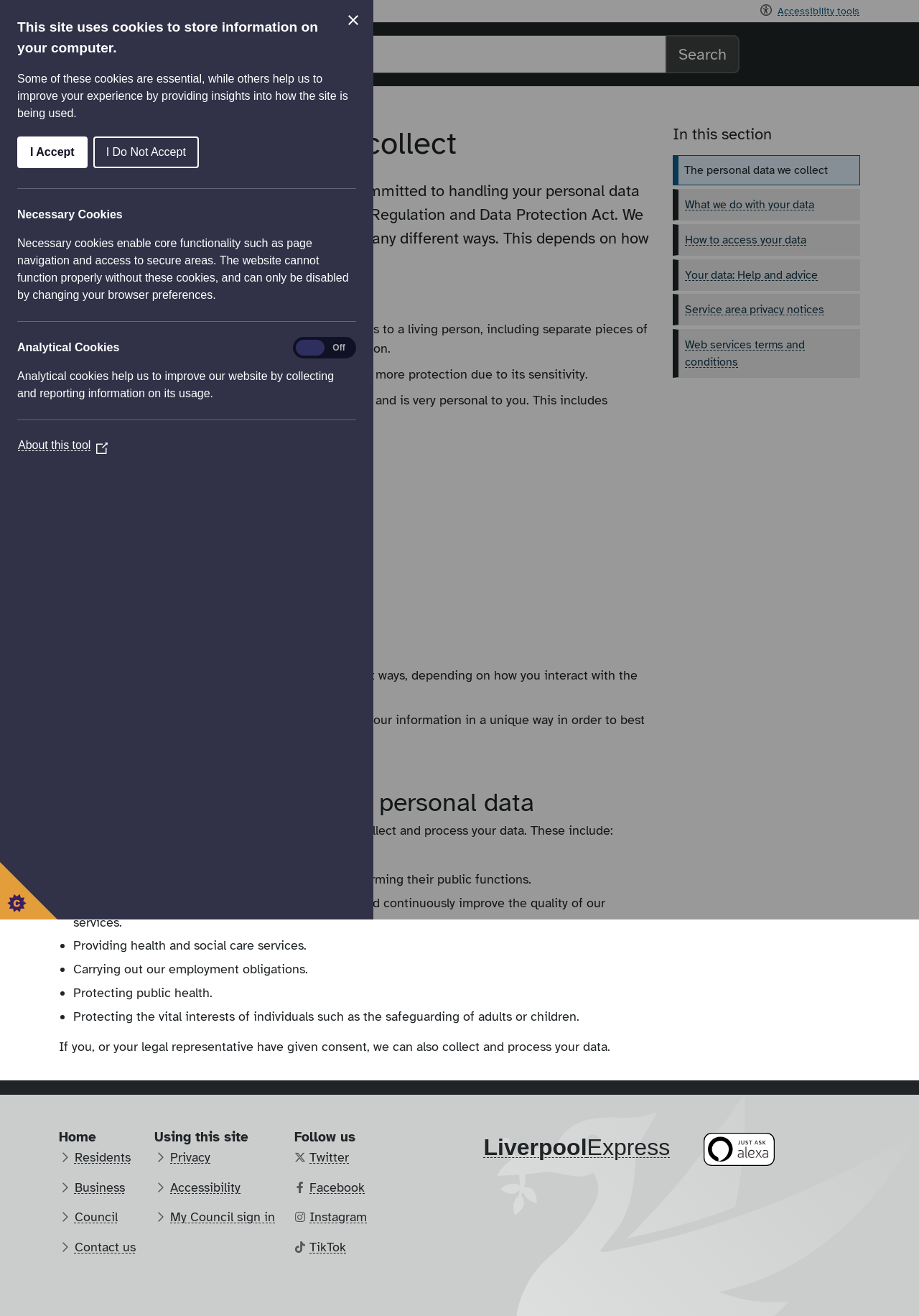Locate the bounding box of the UI element based on this description: "Your data: Help and advice". Provide four float numbers between 0 and 1 as [left, top, right, bottom].

[0.745, 0.202, 0.929, 0.216]